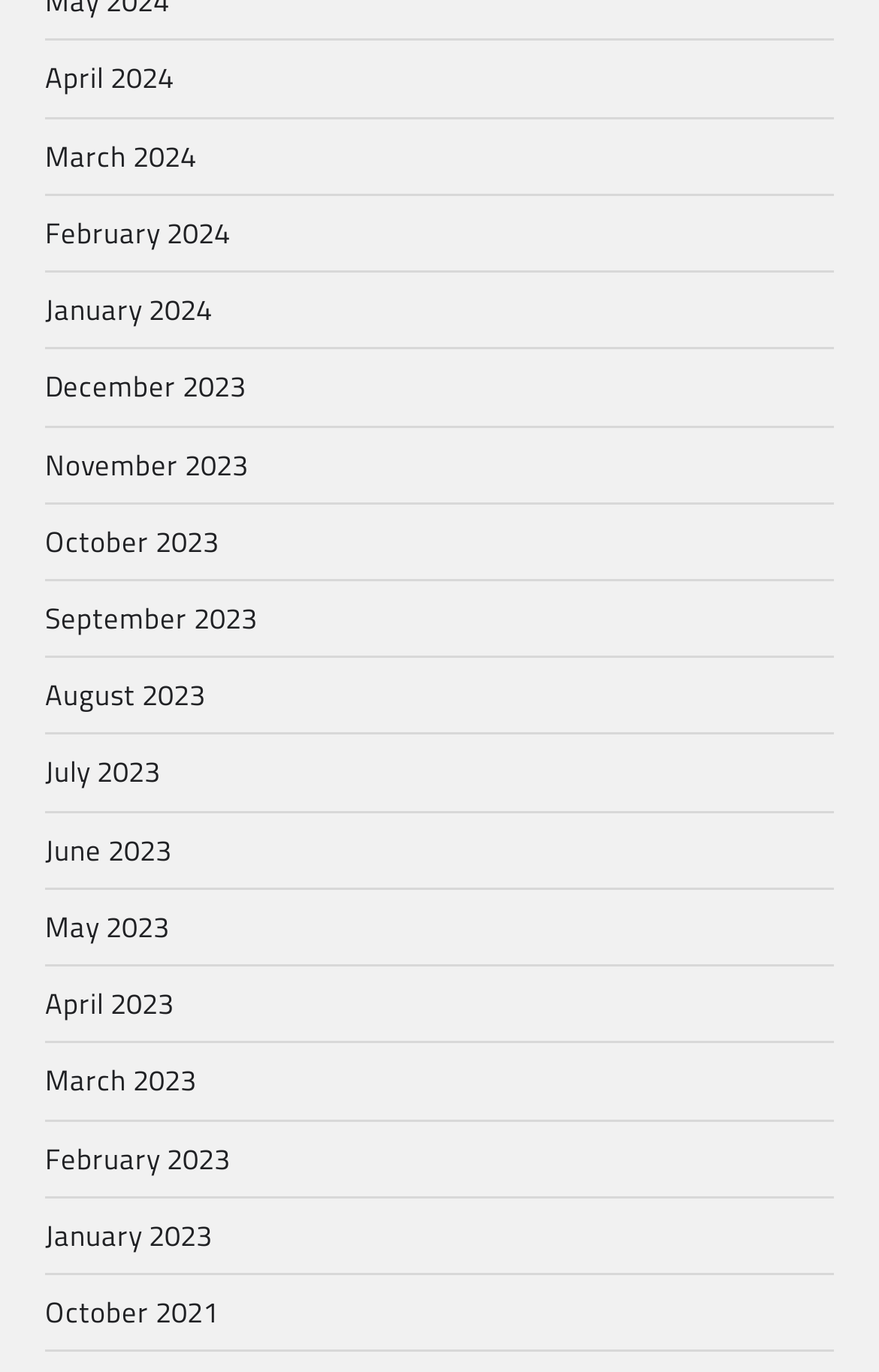Please locate the bounding box coordinates of the element's region that needs to be clicked to follow the instruction: "Click on Cabs link". The bounding box coordinates should be provided as four float numbers between 0 and 1, i.e., [left, top, right, bottom].

None